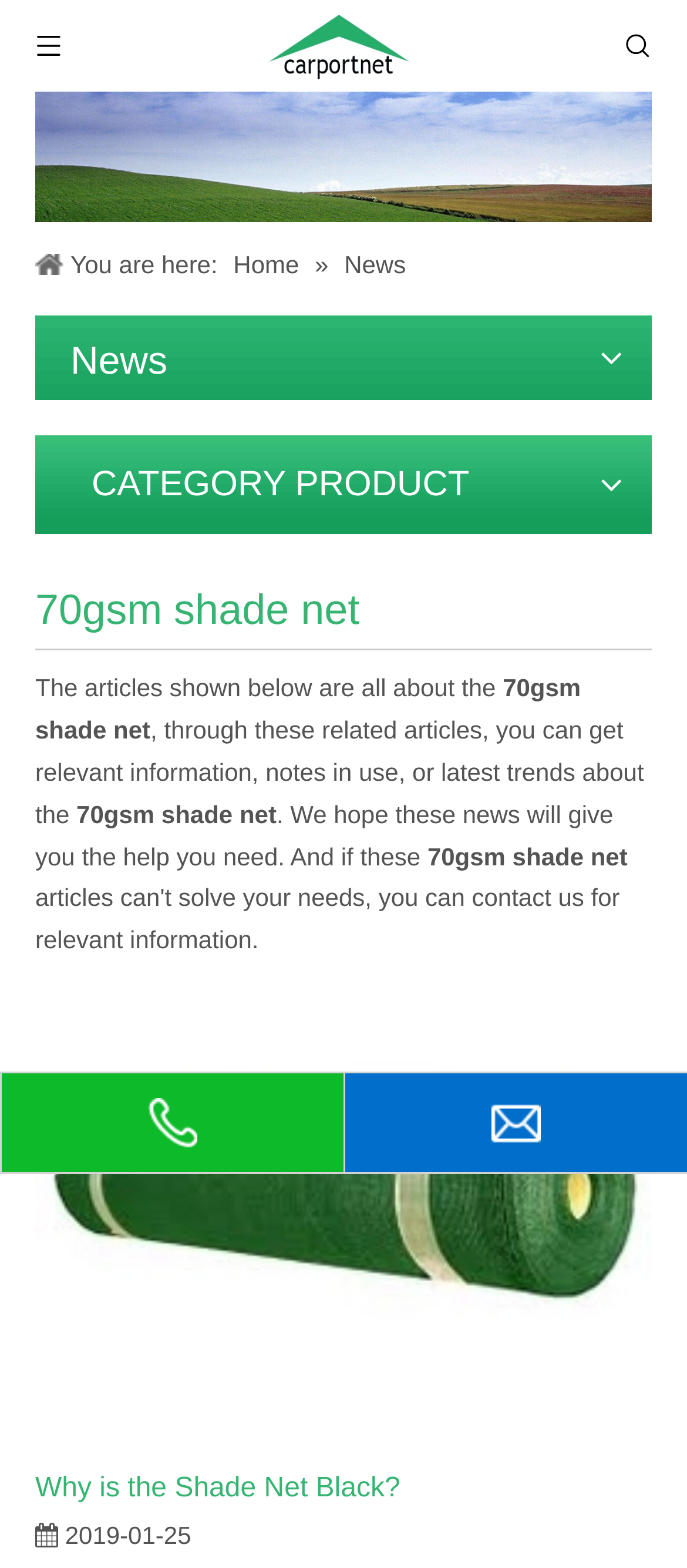Indicate the bounding box coordinates of the clickable region to achieve the following instruction: "Click the company logo."

[0.908, 0.02, 0.949, 0.038]